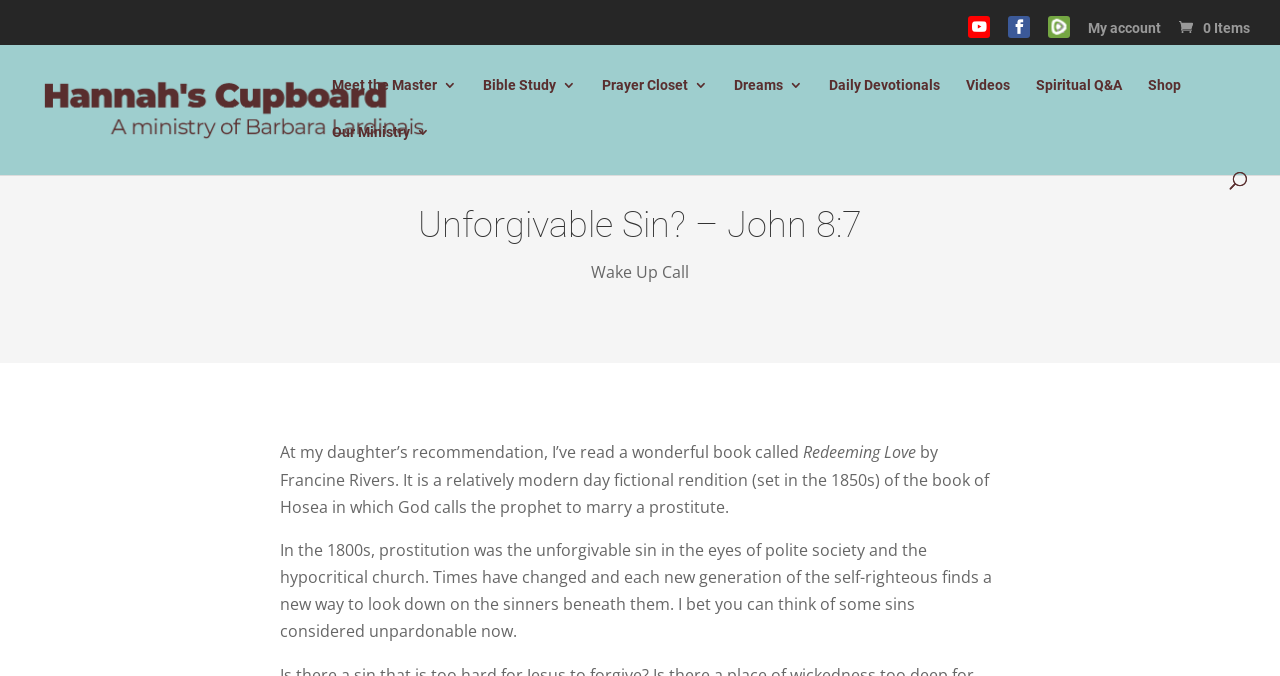Using the information in the image, give a detailed answer to the following question: What is the time period in which the book is set?

The book is set in the 1850s, as mentioned in the text 'It is a relatively modern day fictional rendition (set in the 1850s) of the book of Hosea in which God calls the prophet to marry a prostitute.'